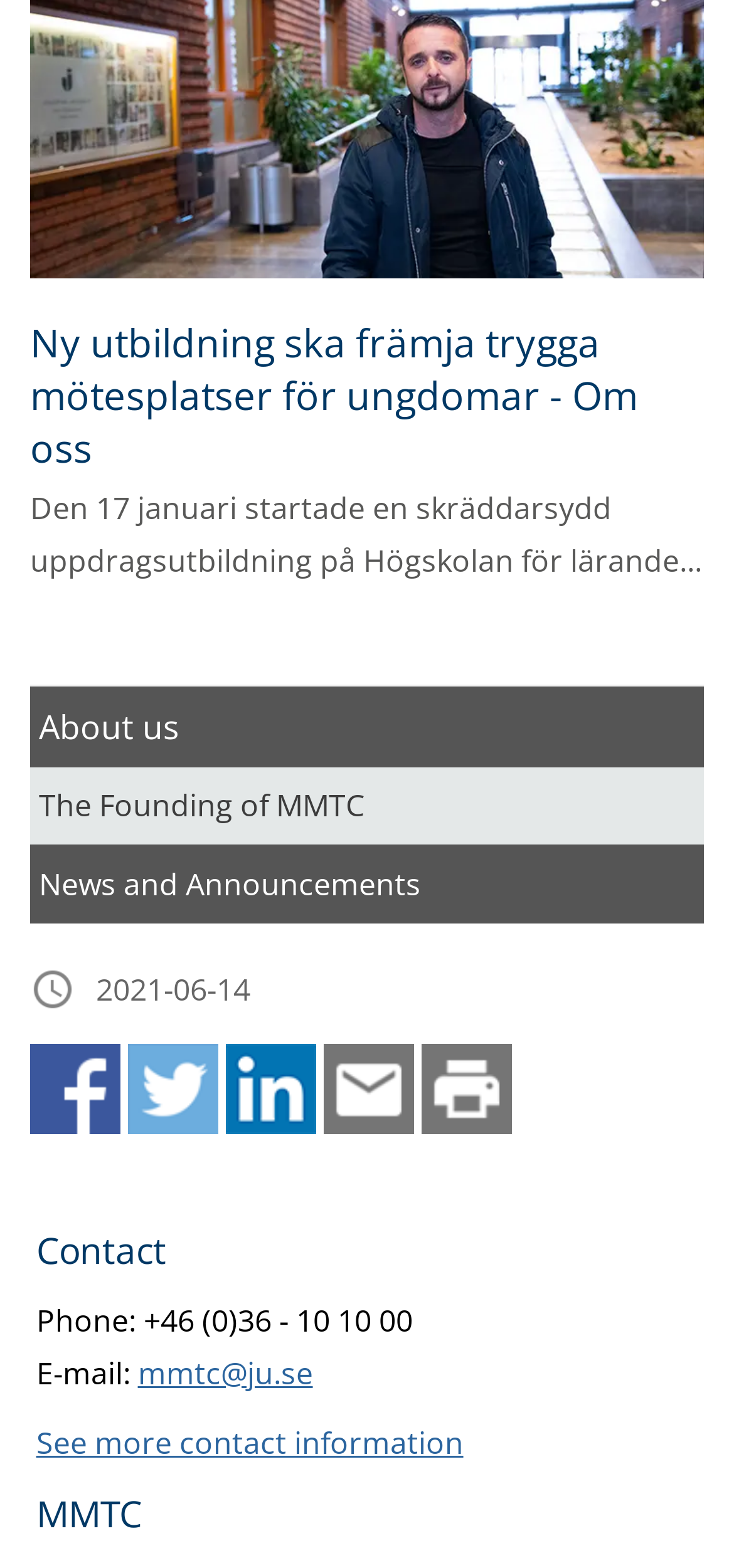Please find the bounding box coordinates for the clickable element needed to perform this instruction: "Share this page on Facebook".

[0.041, 0.703, 0.164, 0.729]